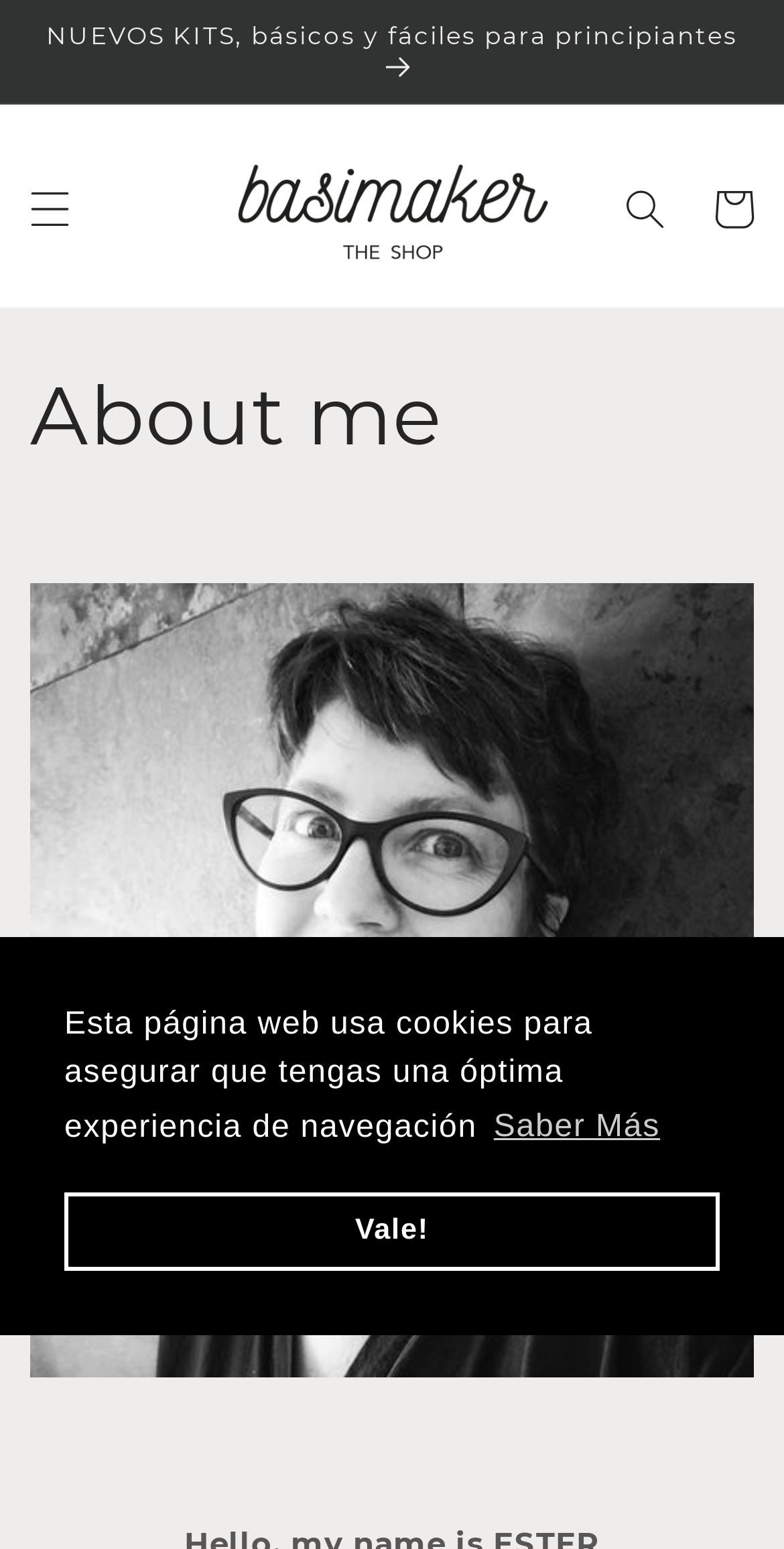Using the element description parent_node: Cart, predict the bounding box coordinates for the UI element. Provide the coordinates in (top-left x, top-left y, bottom-right x, bottom-right y) format with values ranging from 0 to 1.

[0.269, 0.083, 0.731, 0.185]